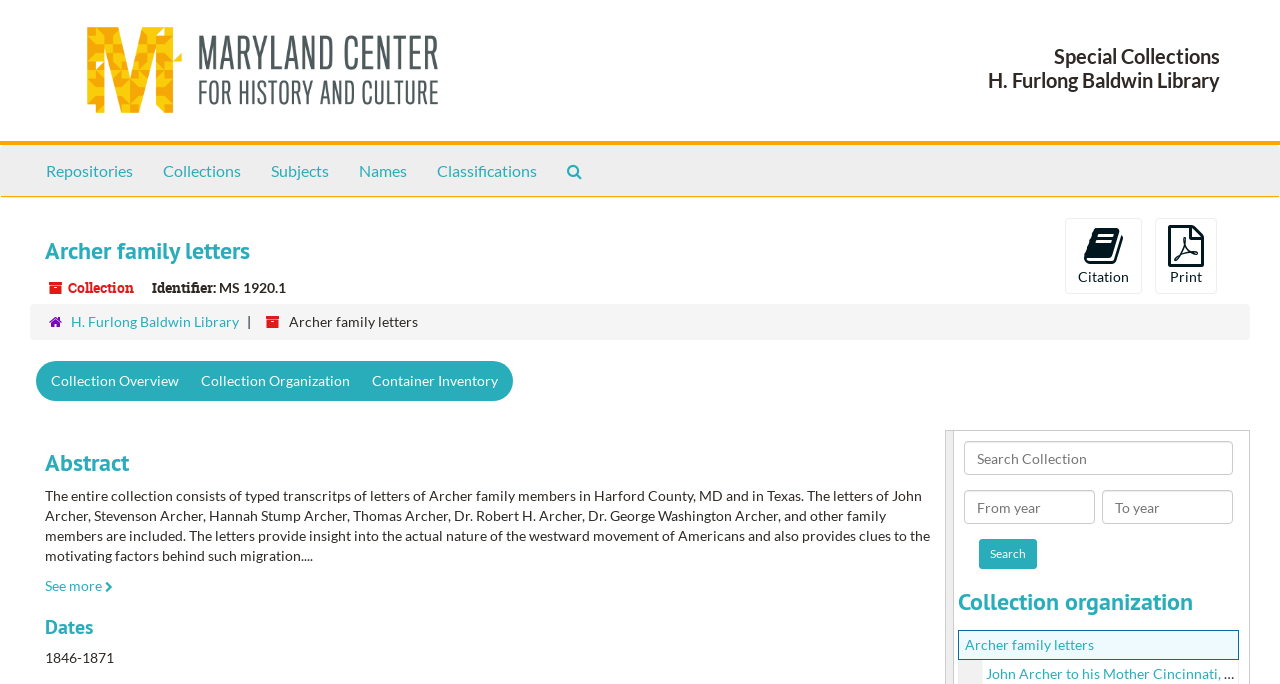What is the time period of the letters?
Please give a well-detailed answer to the question.

The time period of the letters can be found in the 'Dates' section, where it is listed as '1846-1871'.